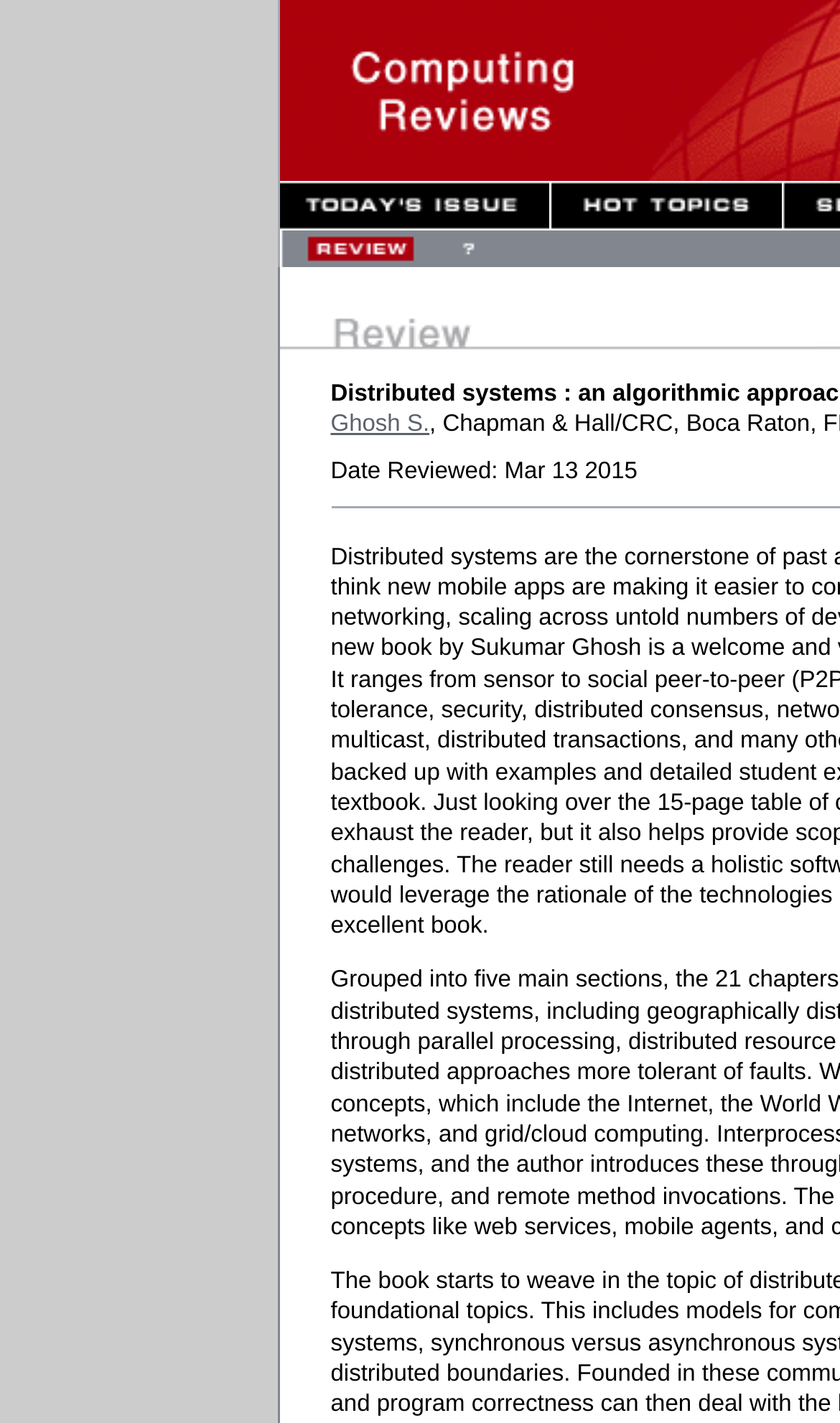Predict the bounding box coordinates for the UI element described as: "alt="Help"". The coordinates should be four float numbers between 0 and 1, presented as [left, top, right, bottom].

[0.519, 0.162, 0.594, 0.188]